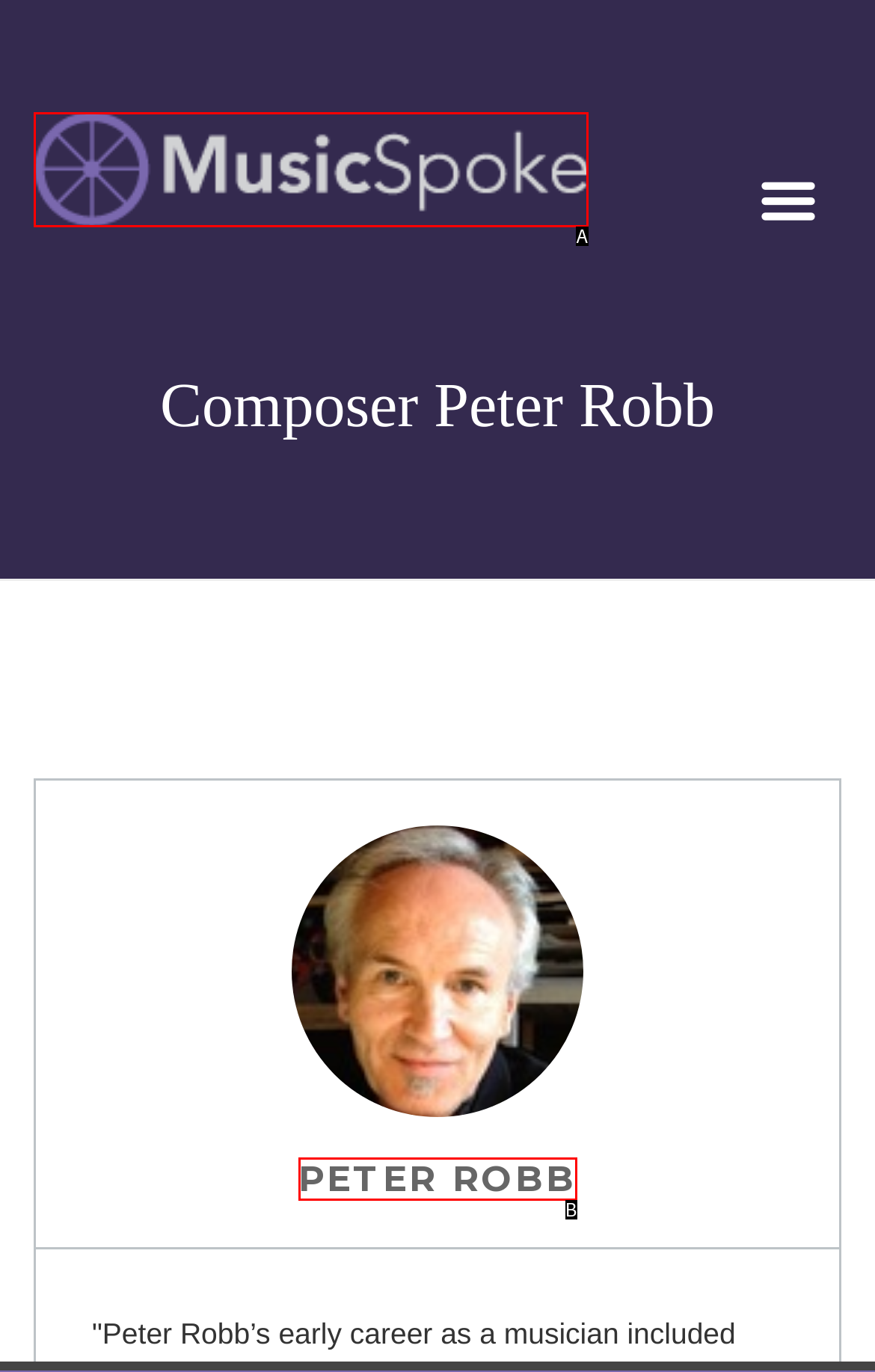Tell me which one HTML element best matches the description: Peter Robb Answer with the option's letter from the given choices directly.

B